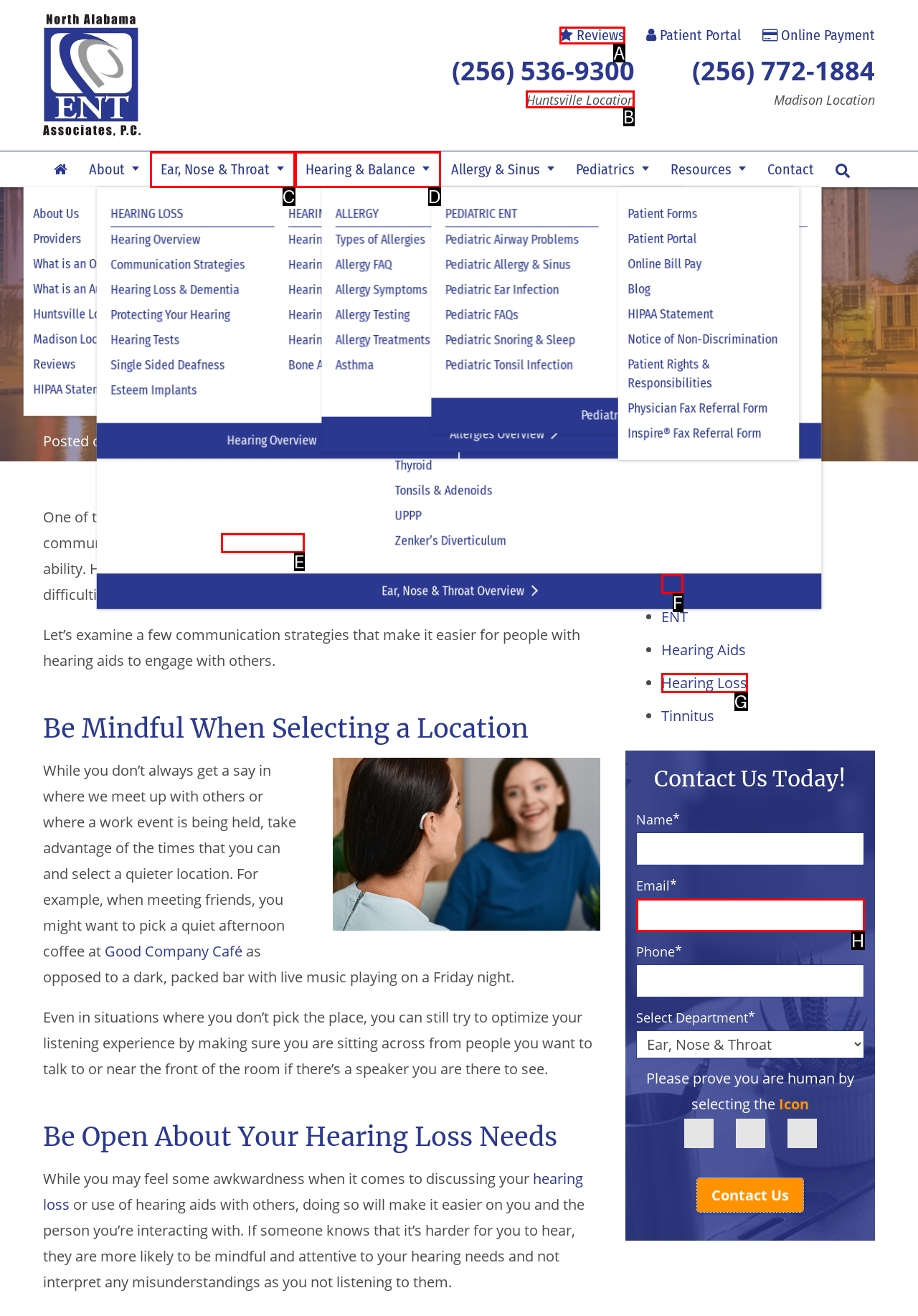Based on the choices marked in the screenshot, which letter represents the correct UI element to perform the task: Call Huntsville Location?

B